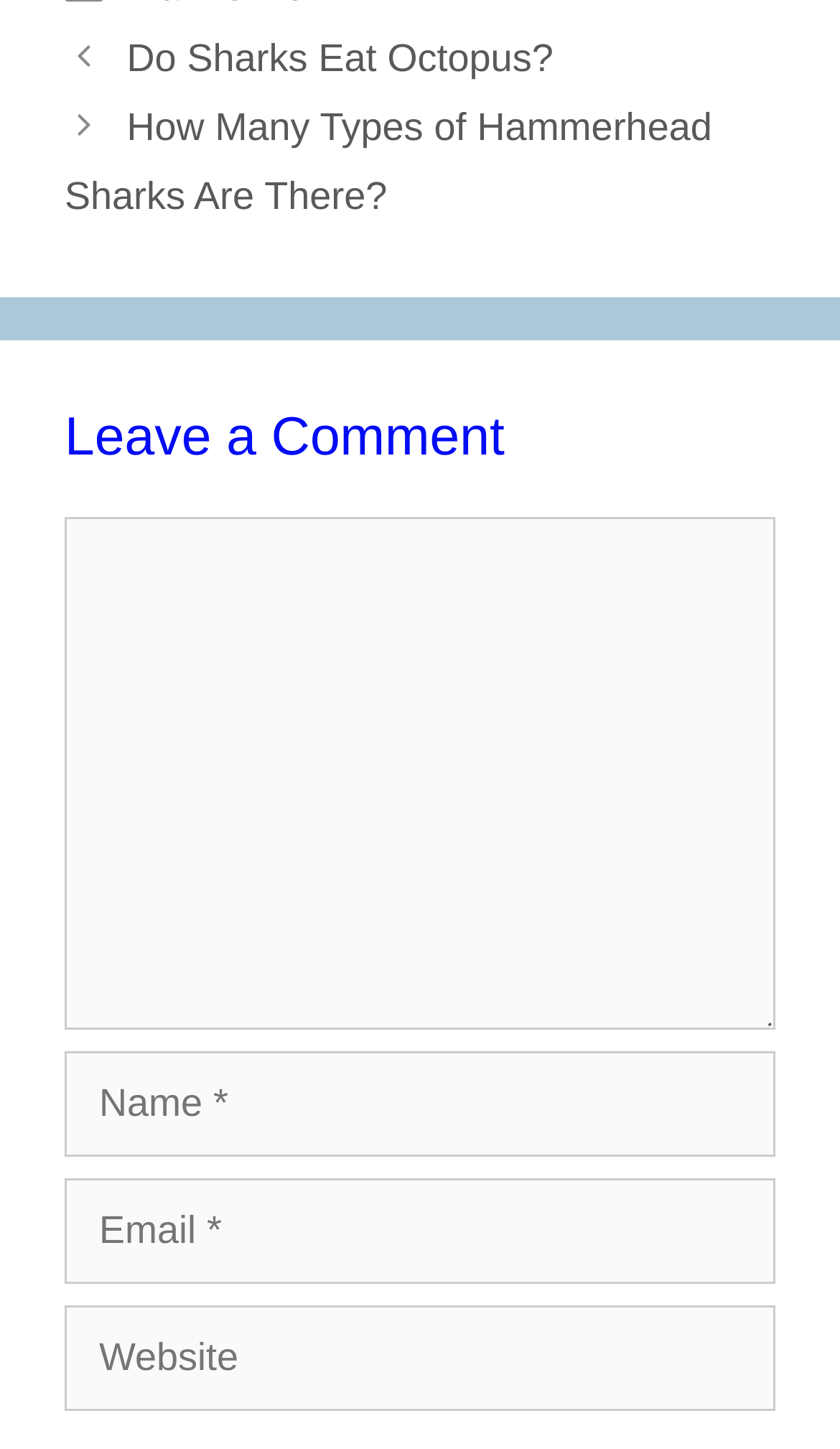How many links are in the navigation section?
Based on the image, provide a one-word or brief-phrase response.

2